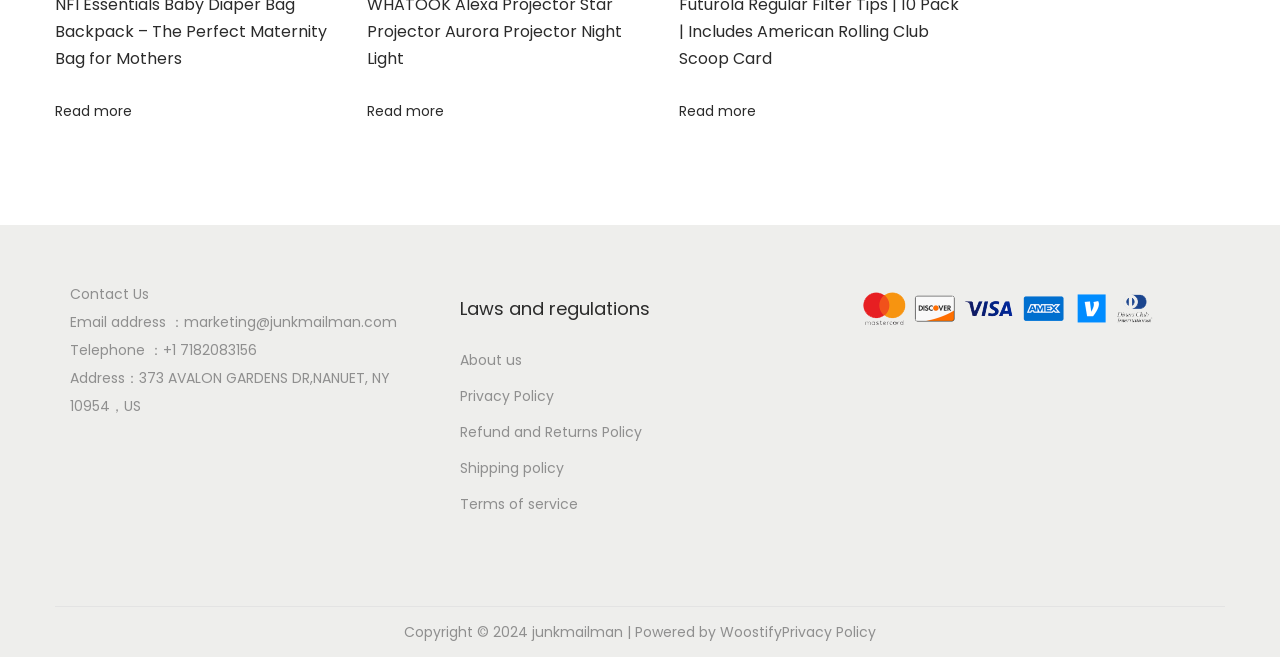What is the company's phone number?
Using the image as a reference, give an elaborate response to the question.

I found the phone number by looking at the contact information section, where it is listed as 'Telephone ：+1 7182083156'.